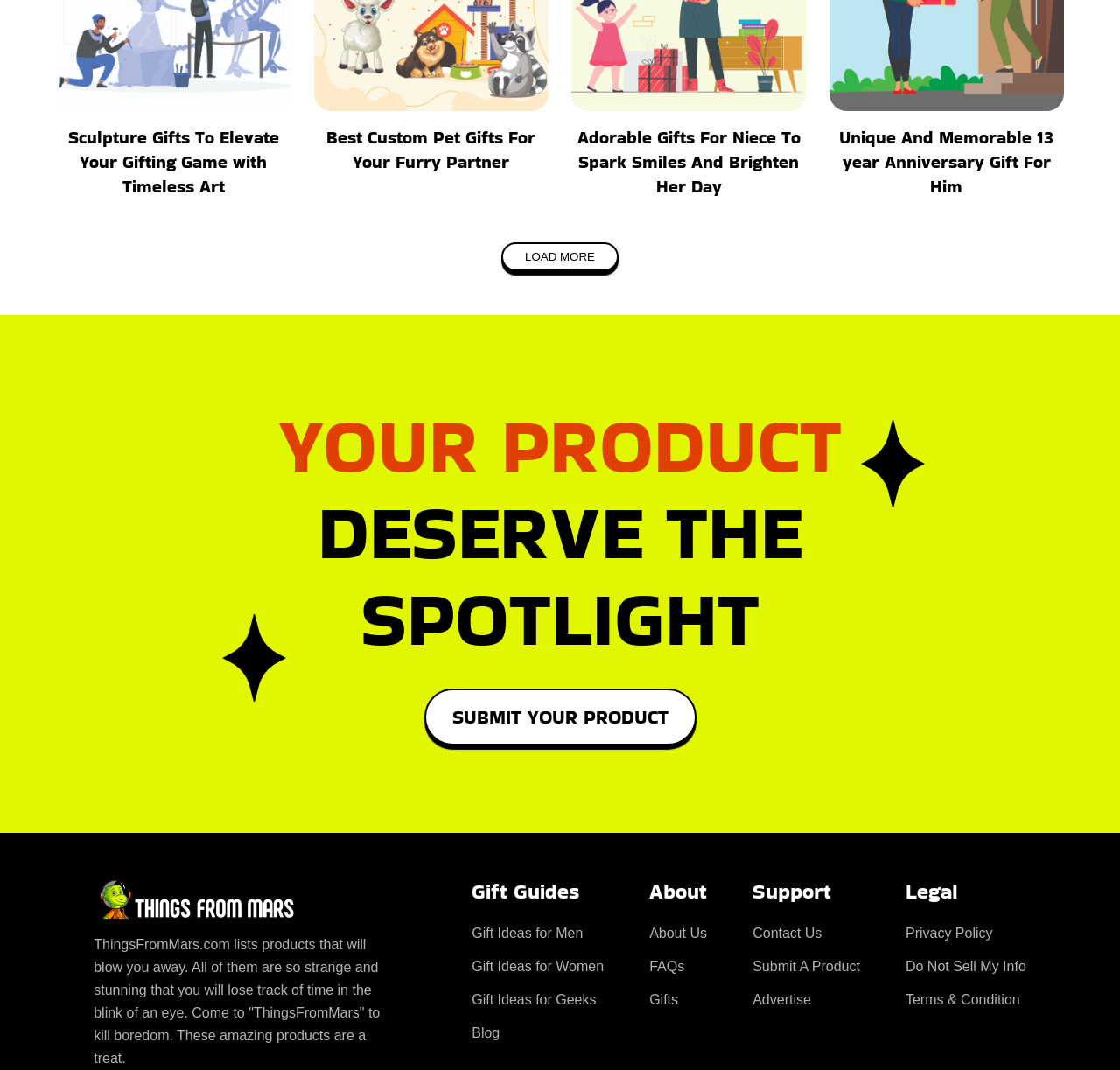Determine the bounding box coordinates of the region to click in order to accomplish the following instruction: "Read about us". Provide the coordinates as four float numbers between 0 and 1, specifically [left, top, right, bottom].

[0.58, 0.865, 0.631, 0.883]